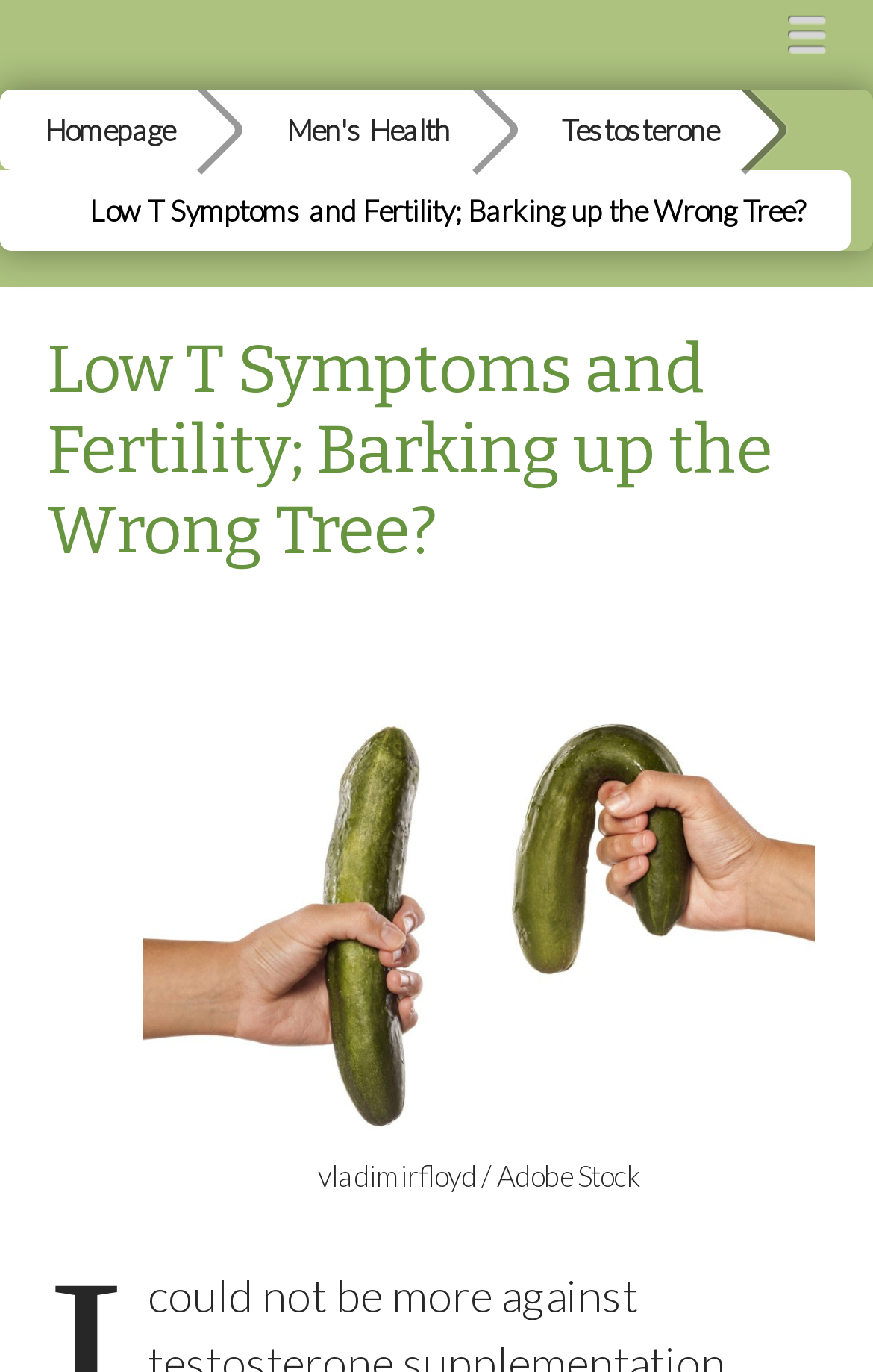Please identify and generate the text content of the webpage's main heading.

Low T Symptoms and Fertility; Barking up the Wrong Tree?